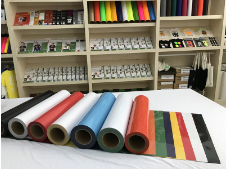What is the purpose of the fabric swatches?
Answer briefly with a single word or phrase based on the image.

For customization